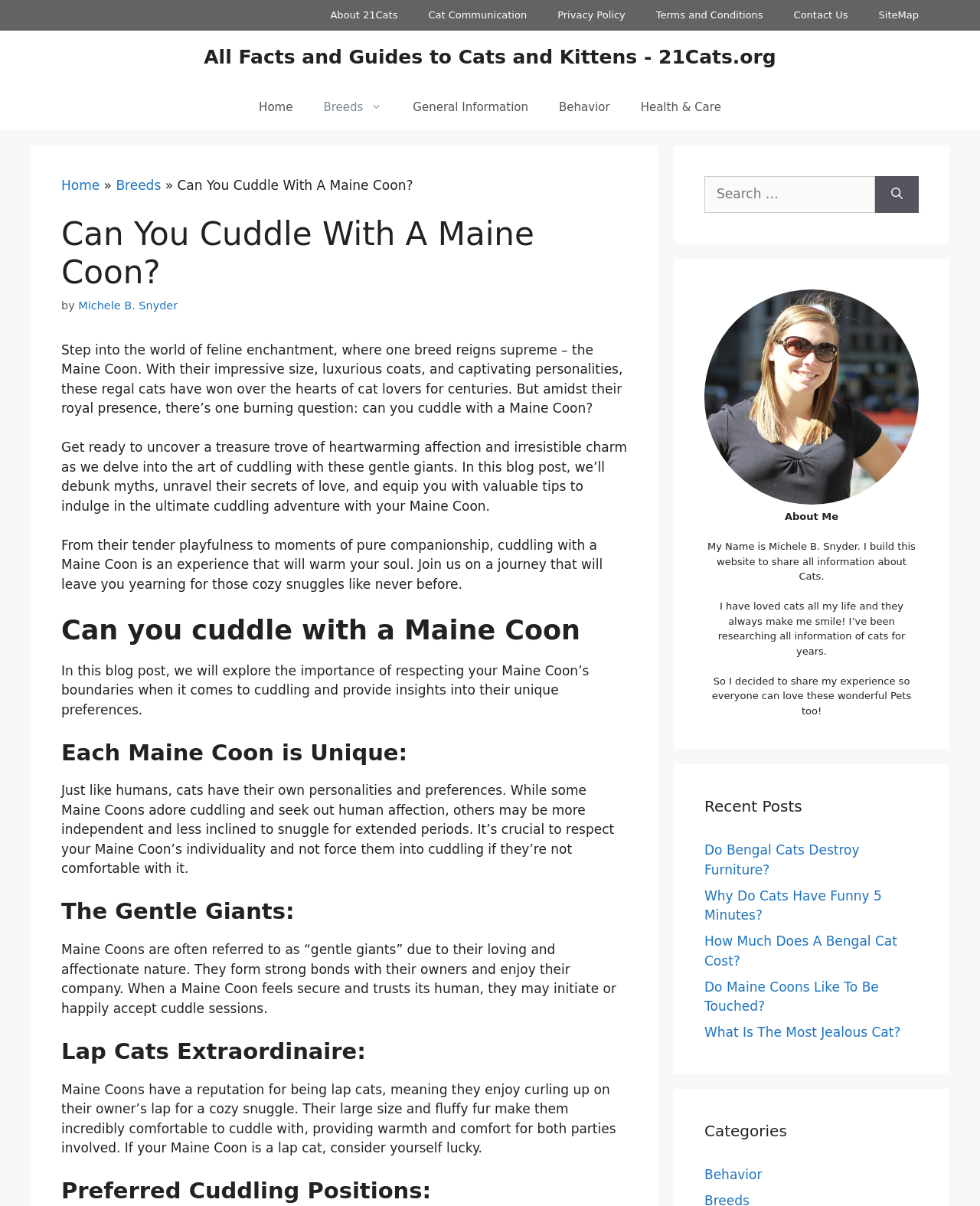Determine the bounding box coordinates of the region I should click to achieve the following instruction: "View the 'Can You Cuddle With A Maine Coon?' article". Ensure the bounding box coordinates are four float numbers between 0 and 1, i.e., [left, top, right, bottom].

[0.062, 0.178, 0.641, 0.261]